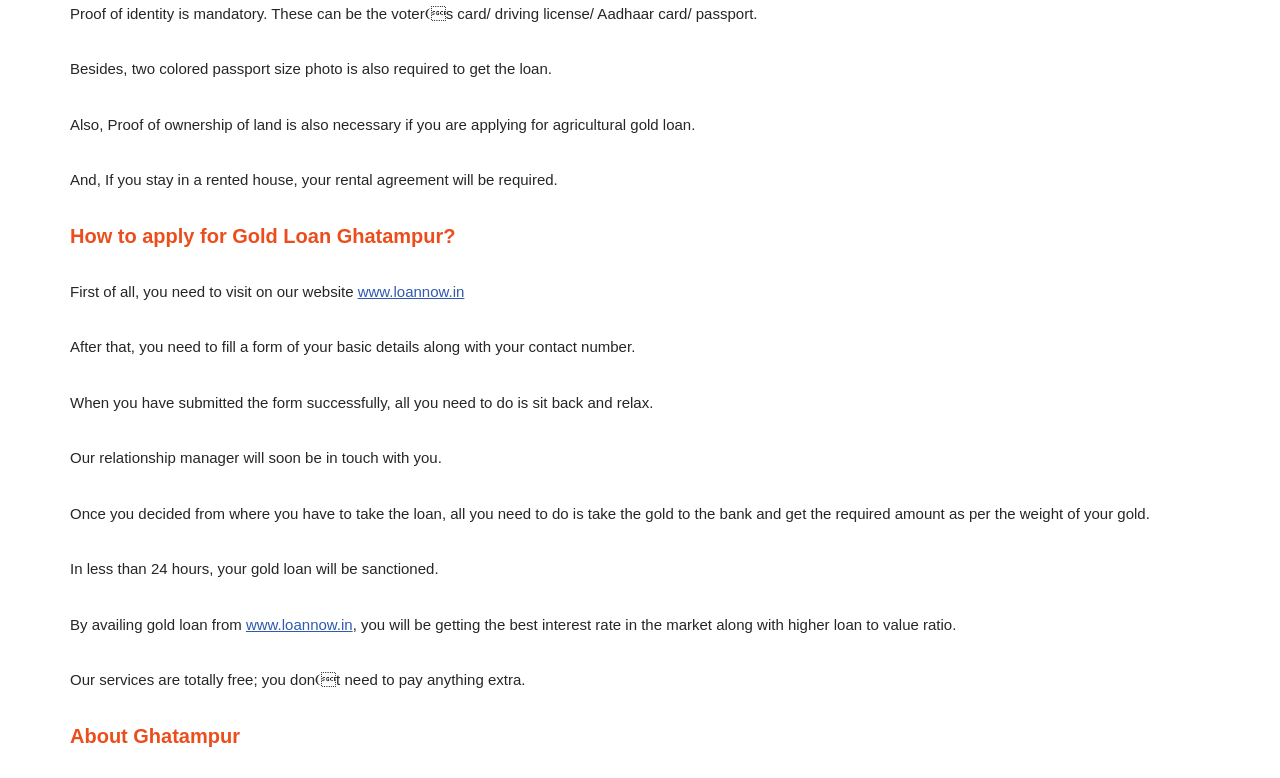Provide the bounding box coordinates of the HTML element this sentence describes: "www.loannow.in". The bounding box coordinates consist of four float numbers between 0 and 1, i.e., [left, top, right, bottom].

[0.192, 0.791, 0.276, 0.813]